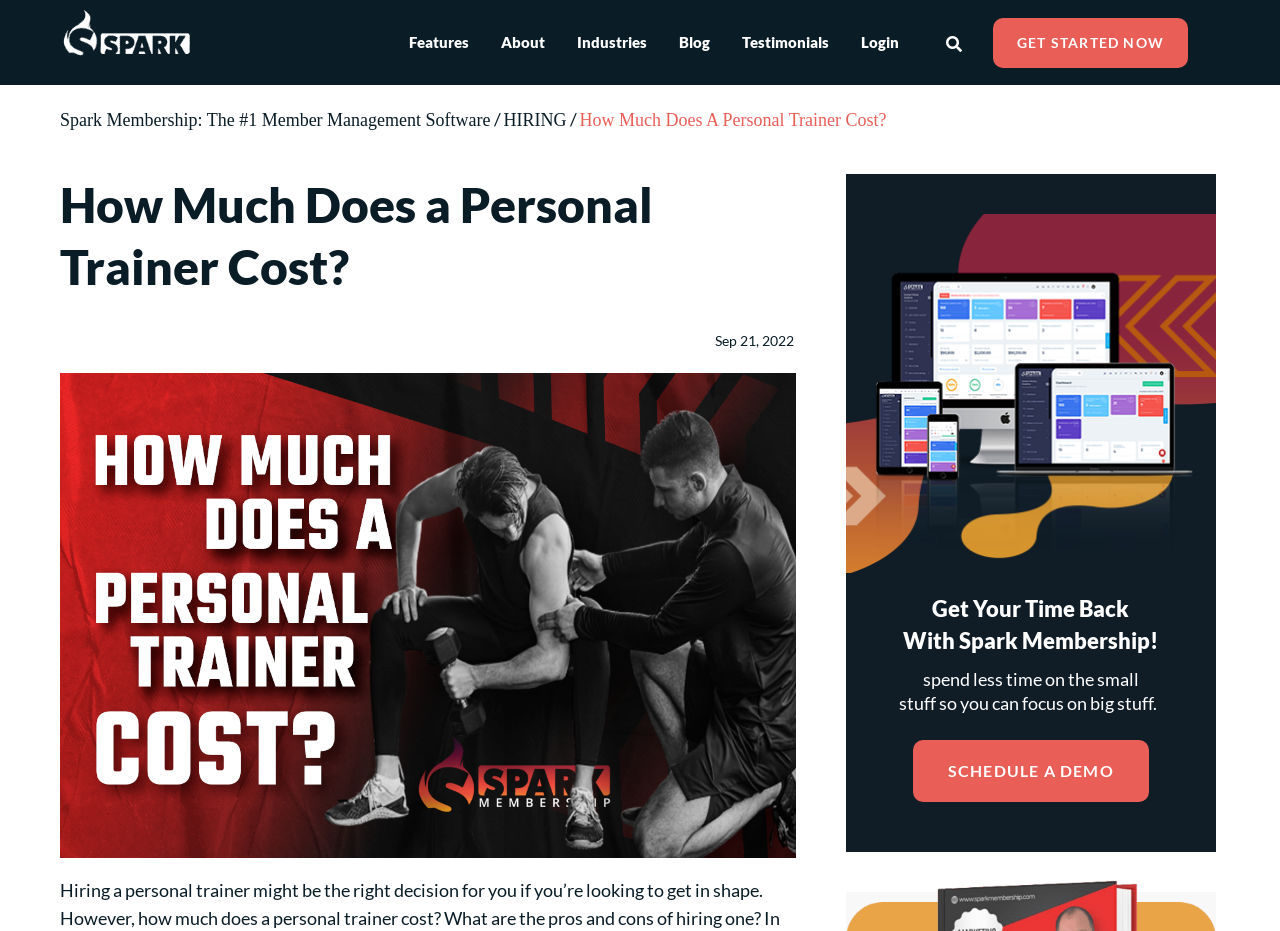Determine the bounding box coordinates of the clickable element to achieve the following action: 'Schedule a demo'. Provide the coordinates as four float values between 0 and 1, formatted as [left, top, right, bottom].

[0.713, 0.795, 0.898, 0.862]